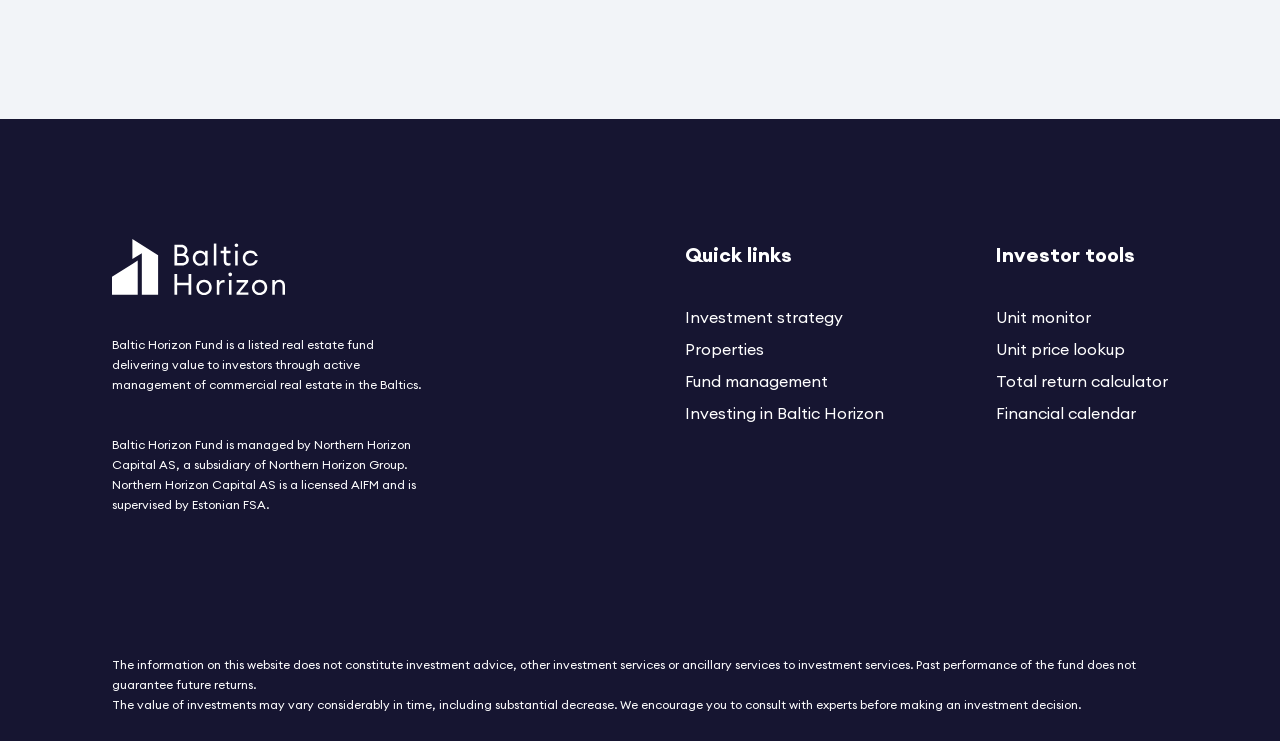Locate the bounding box coordinates of the clickable part needed for the task: "Check 'Financial calendar'".

[0.778, 0.544, 0.888, 0.571]